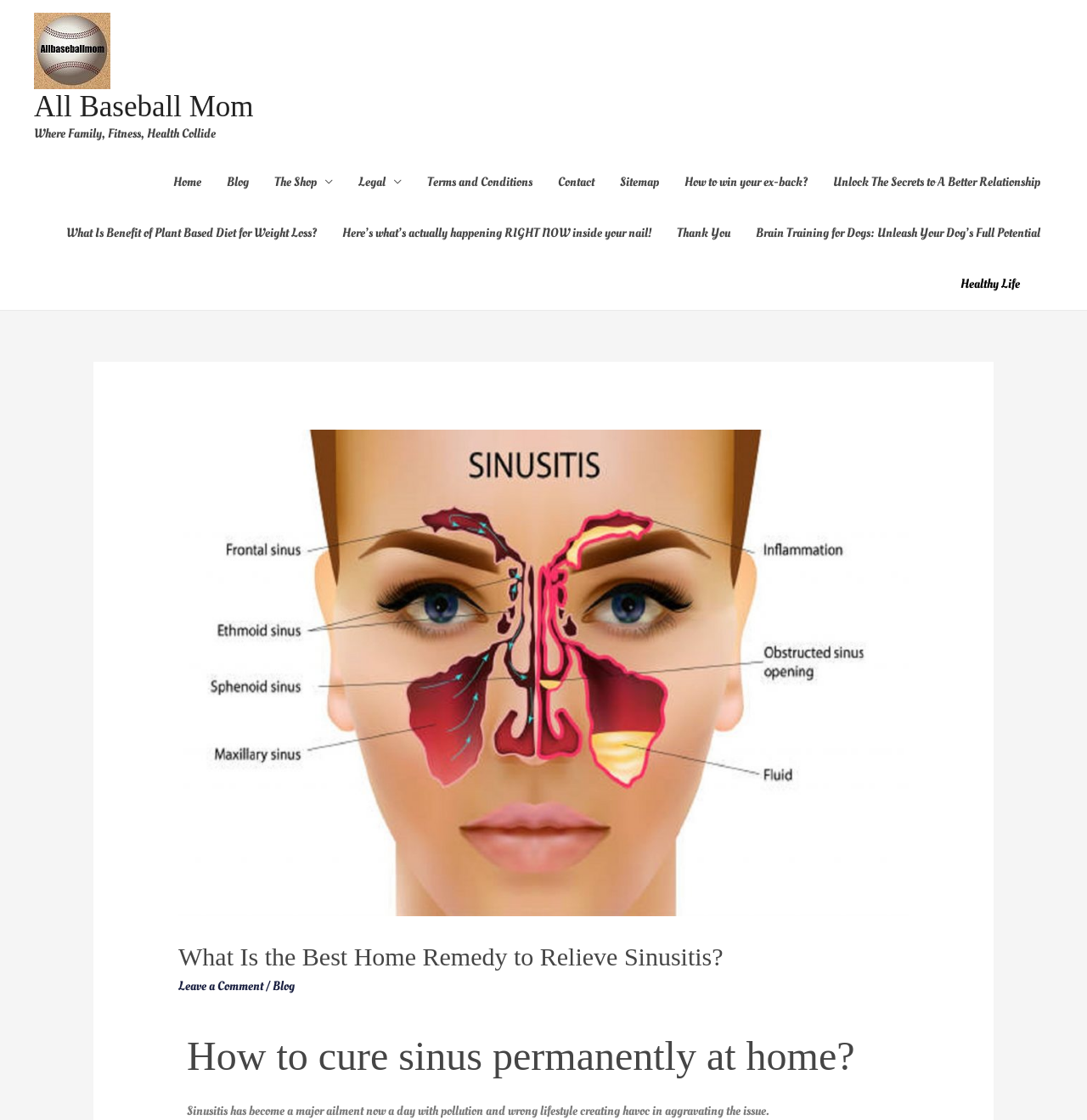Locate the bounding box of the UI element defined by this description: "How to win your ex-back?". The coordinates should be given as four float numbers between 0 and 1, formatted as [left, top, right, bottom].

[0.618, 0.14, 0.755, 0.185]